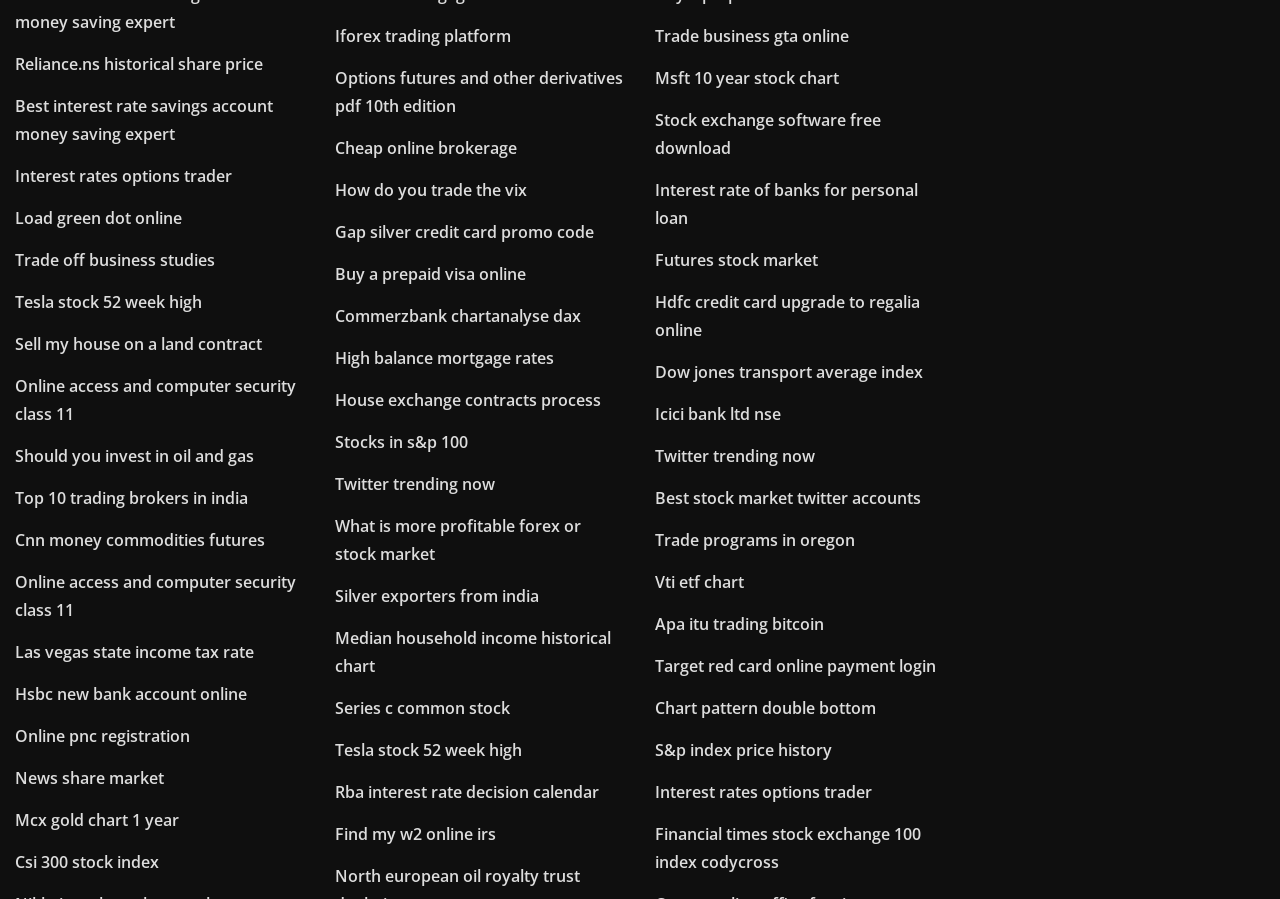Determine the bounding box coordinates for the area that needs to be clicked to fulfill this task: "Learn about Best interest rate savings account". The coordinates must be given as four float numbers between 0 and 1, i.e., [left, top, right, bottom].

[0.012, 0.106, 0.213, 0.161]